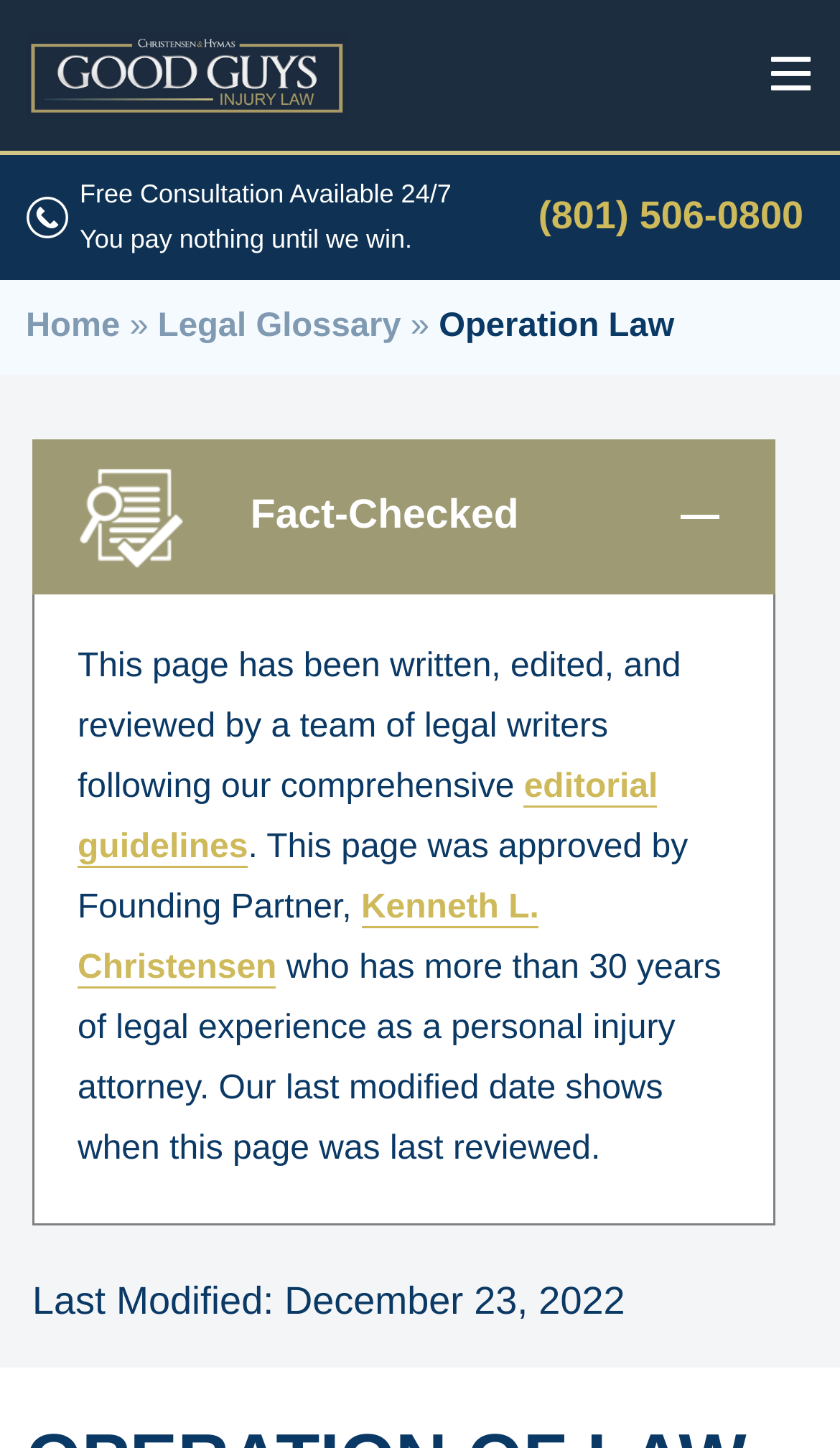When was this page last reviewed?
Provide an in-depth and detailed answer to the question.

I found the information by looking at the text that says 'Last Modified: December 23, 2022'.